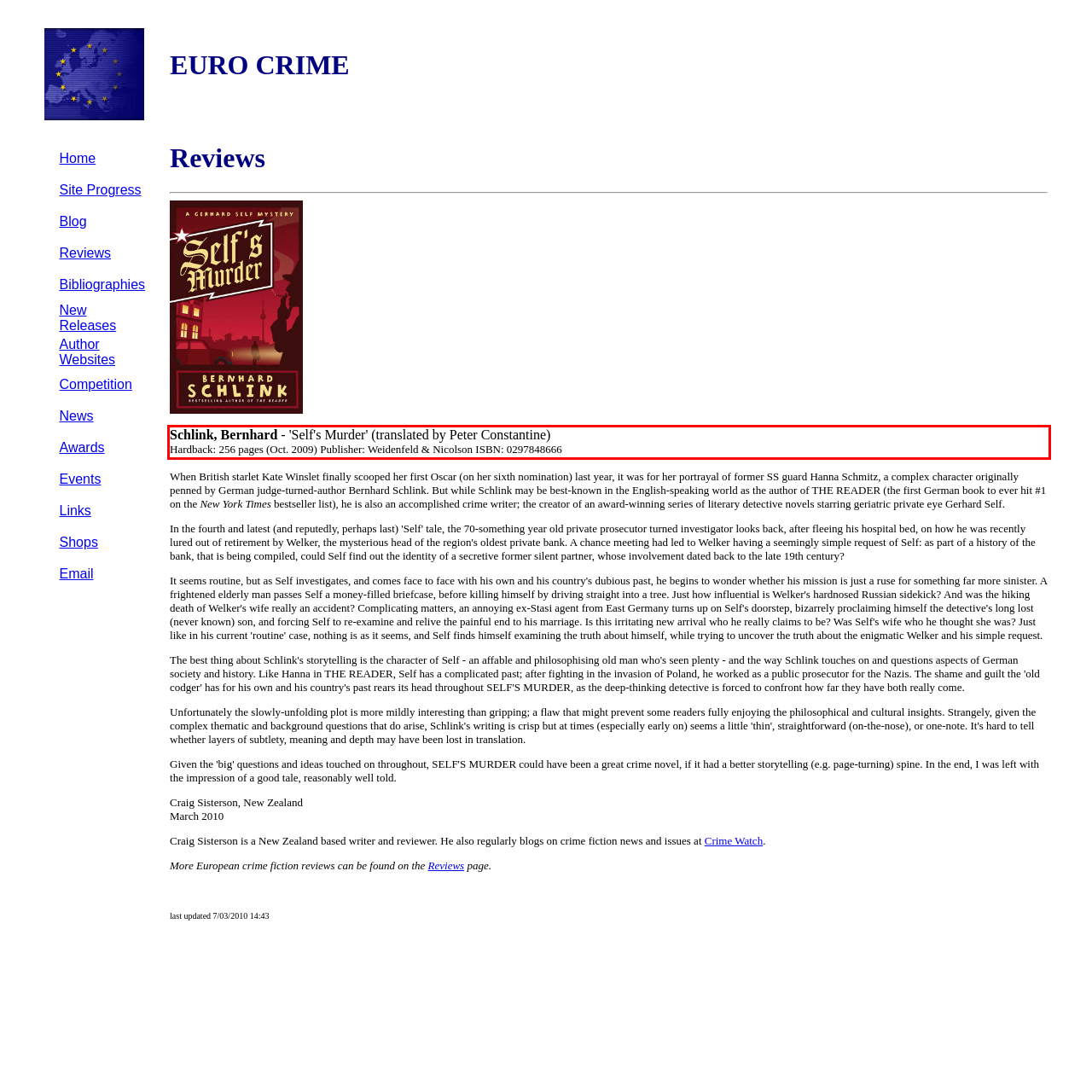In the given screenshot, locate the red bounding box and extract the text content from within it.

Schlink, Bernhard - 'Self's Murder' (translated by Peter Constantine) Hardback: 256 pages (Oct. 2009) Publisher: Weidenfeld & Nicolson ISBN: 0297848666